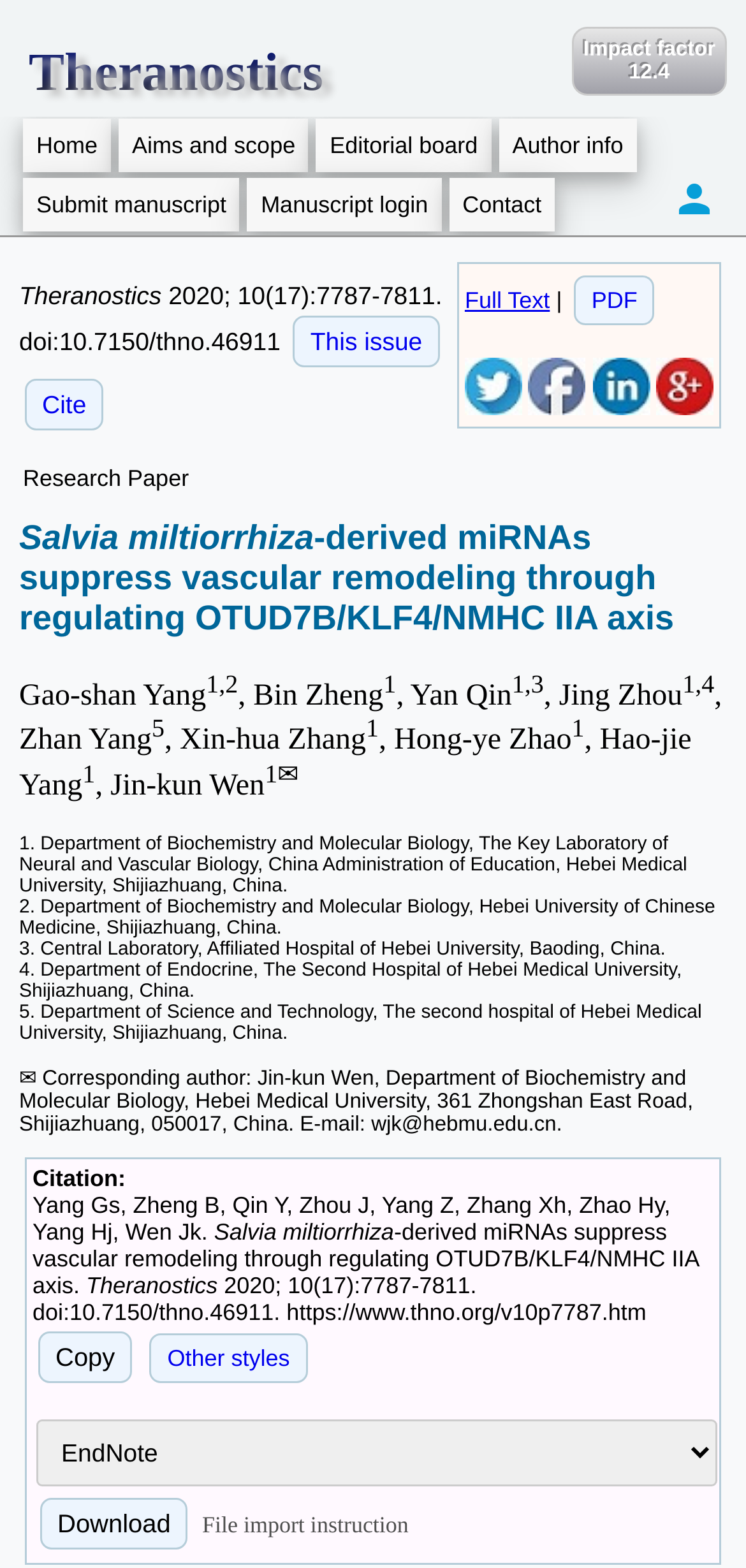Please identify the bounding box coordinates of the region to click in order to complete the given instruction: "Contact the project coordinator". The coordinates should be four float numbers between 0 and 1, i.e., [left, top, right, bottom].

None